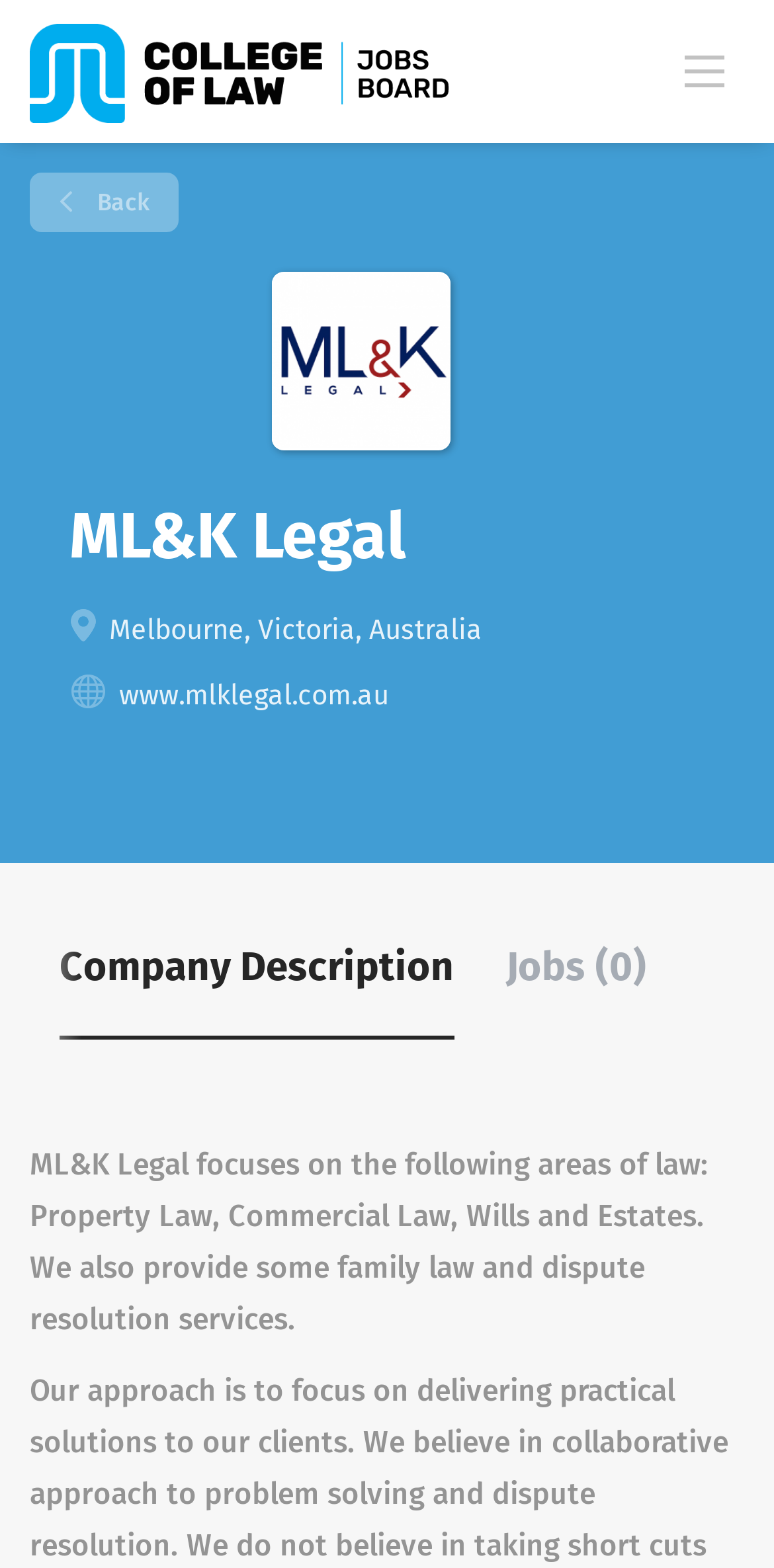Refer to the image and provide an in-depth answer to the question: 
How many tabs are in the tablist?

I counted the number of tabs in the tablist by looking at the tablist element with the bounding box [0.038, 0.598, 0.962, 0.662]. It has two tab elements, 'Company Description' and 'Jobs (0)', so there are 2 tabs in total.